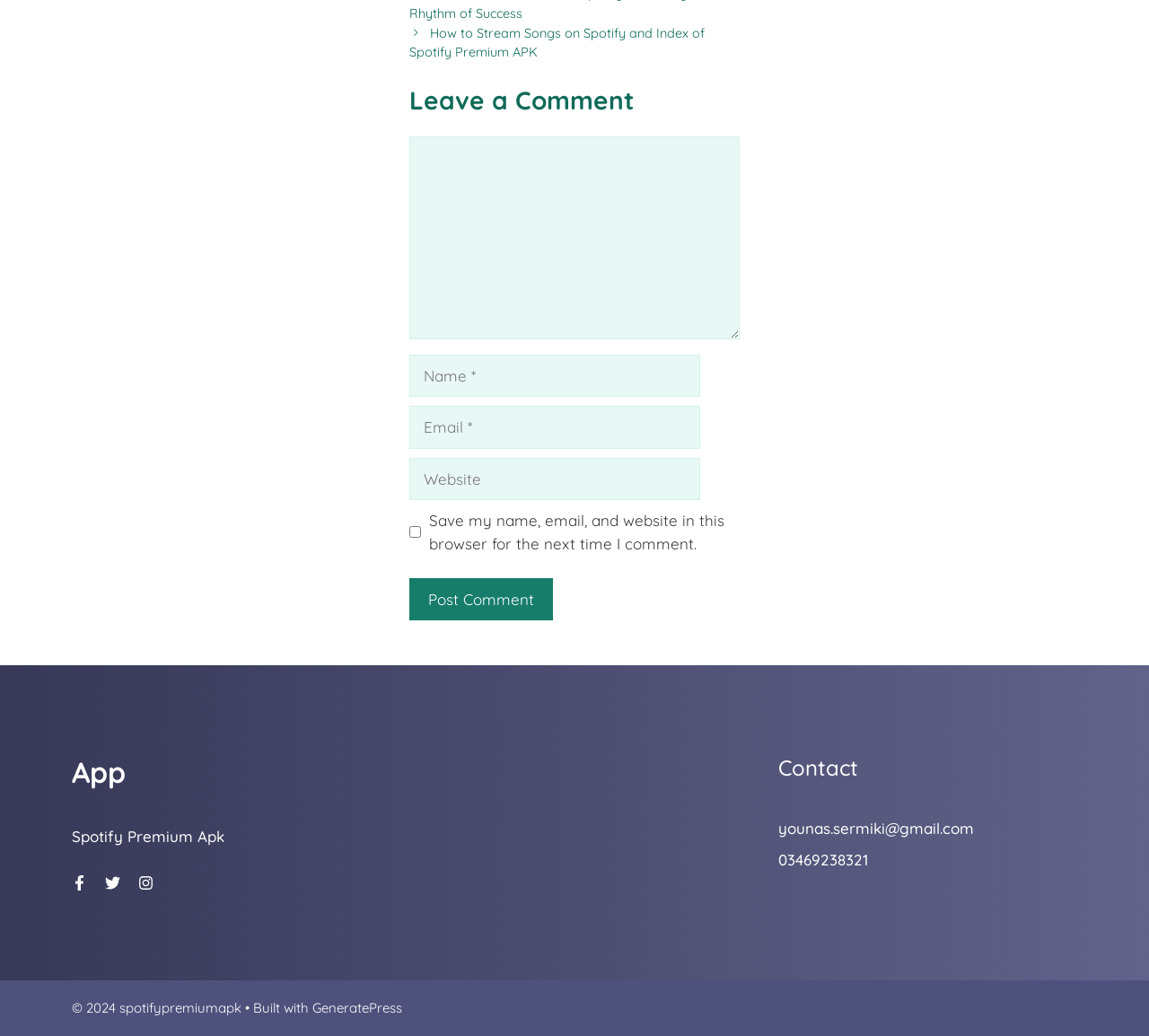Analyze the image and answer the question with as much detail as possible: 
What is the topic of the webpage?

The webpage has multiple links and headings related to Spotify Premium APK, indicating that the topic of the webpage is about Spotify Premium APK.